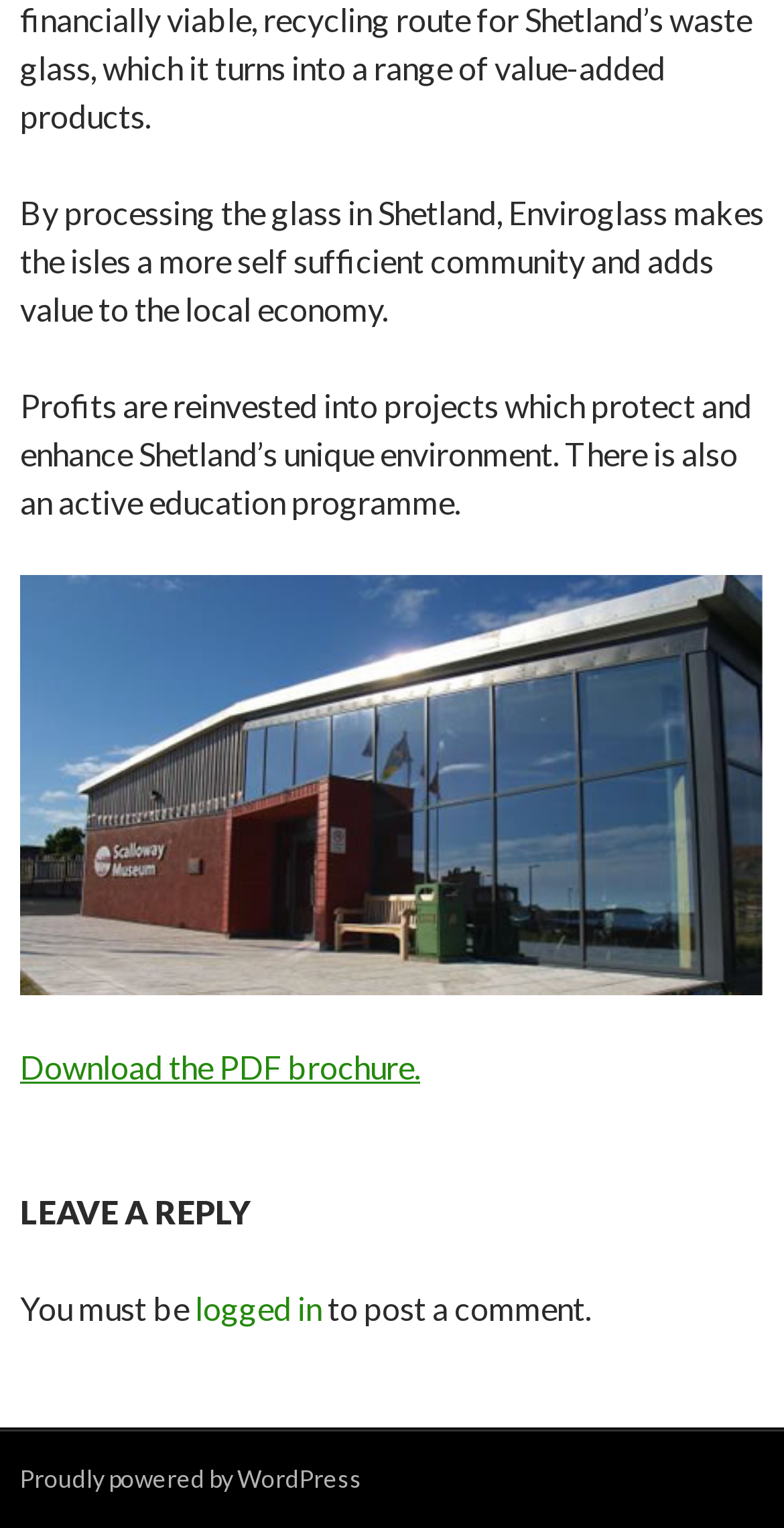What is the platform powering the website?
Please provide a single word or phrase as the answer based on the screenshot.

WordPress